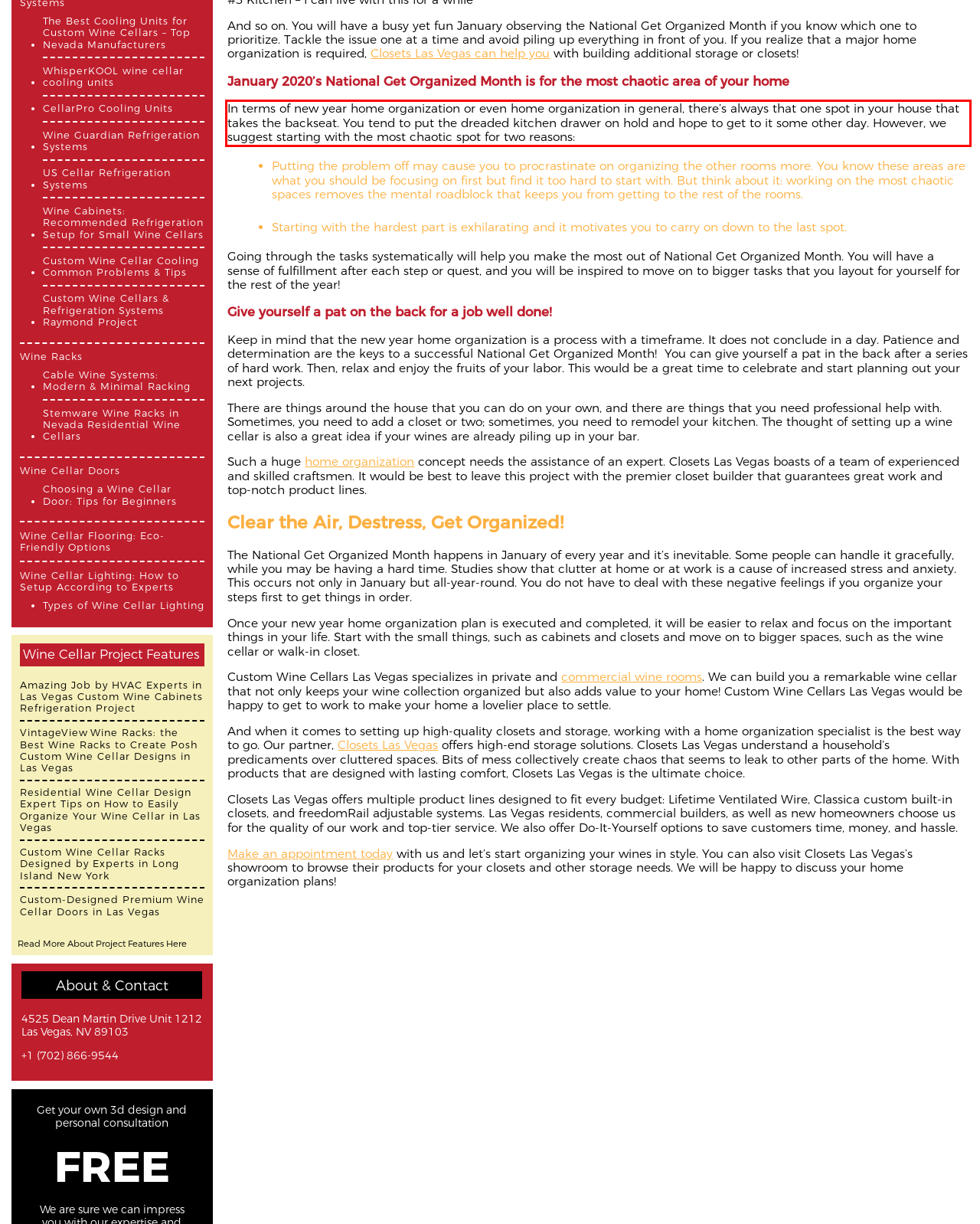You have a screenshot of a webpage with a red bounding box. Identify and extract the text content located inside the red bounding box.

In terms of new year home organization or even home organization in general, there’s always that one spot in your house that takes the backseat. You tend to put the dreaded kitchen drawer on hold and hope to get to it some other day. However, we suggest starting with the most chaotic spot for two reasons: